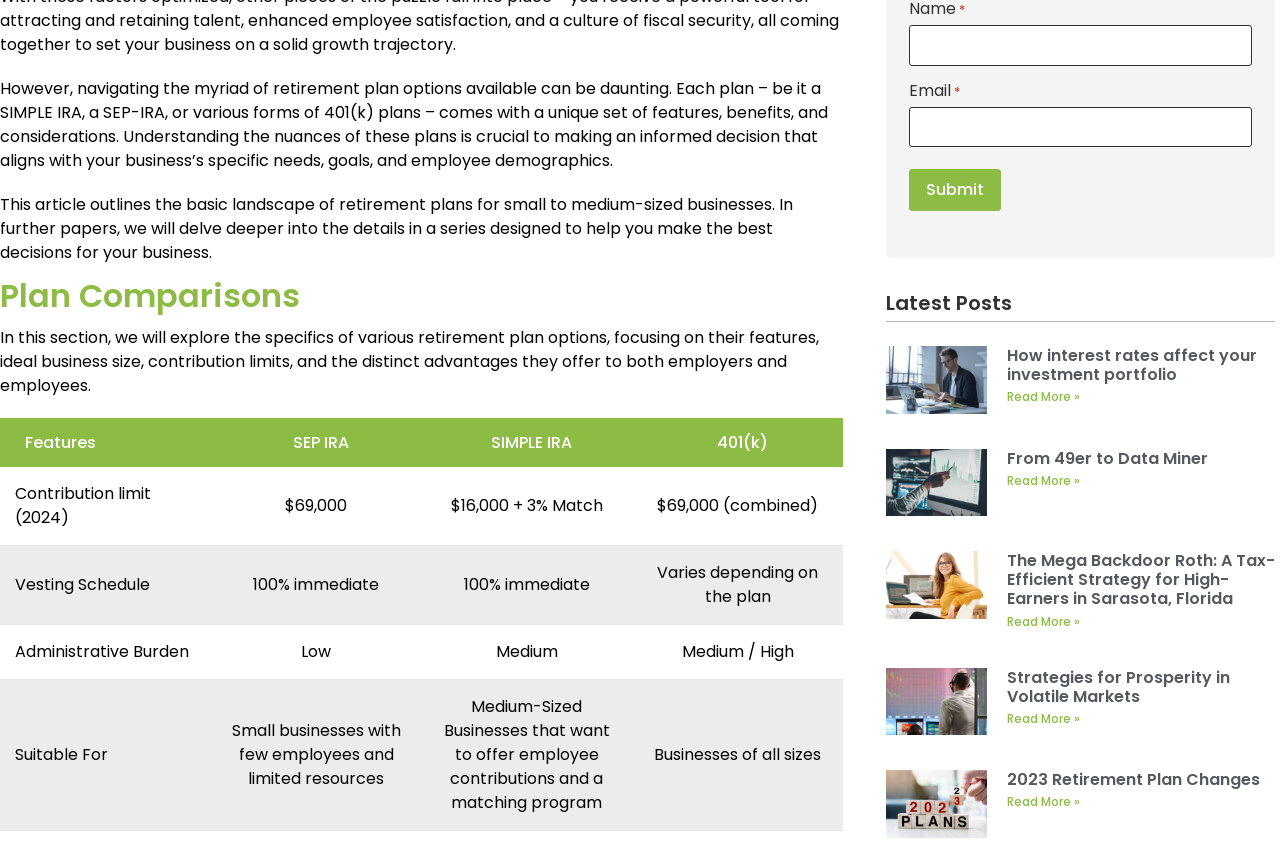Locate the bounding box coordinates for the element described below: "Articles". The coordinates must be four float values between 0 and 1, formatted as [left, top, right, bottom].

None